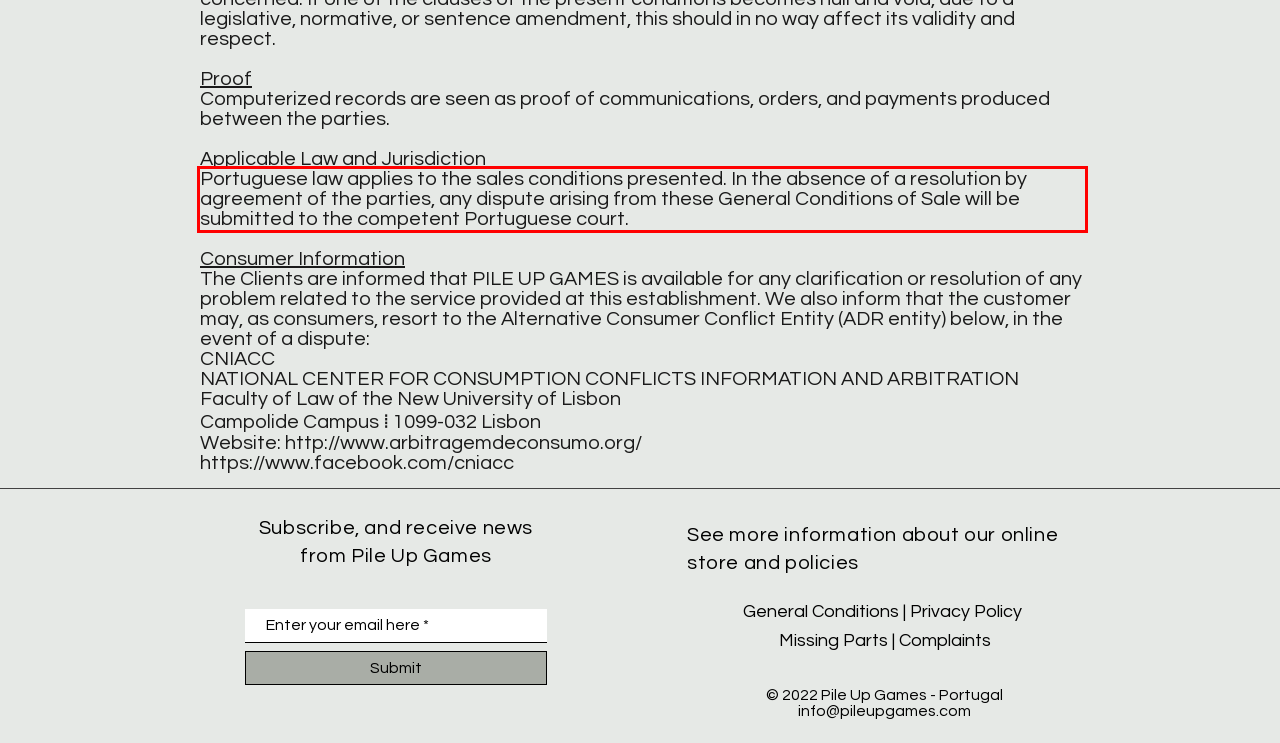You have a webpage screenshot with a red rectangle surrounding a UI element. Extract the text content from within this red bounding box.

Portuguese law applies to the sales conditions presented. In the absence of a resolution by agreement of the parties, any dispute arising from these General Conditions of Sale will be submitted to the competent Portuguese court.